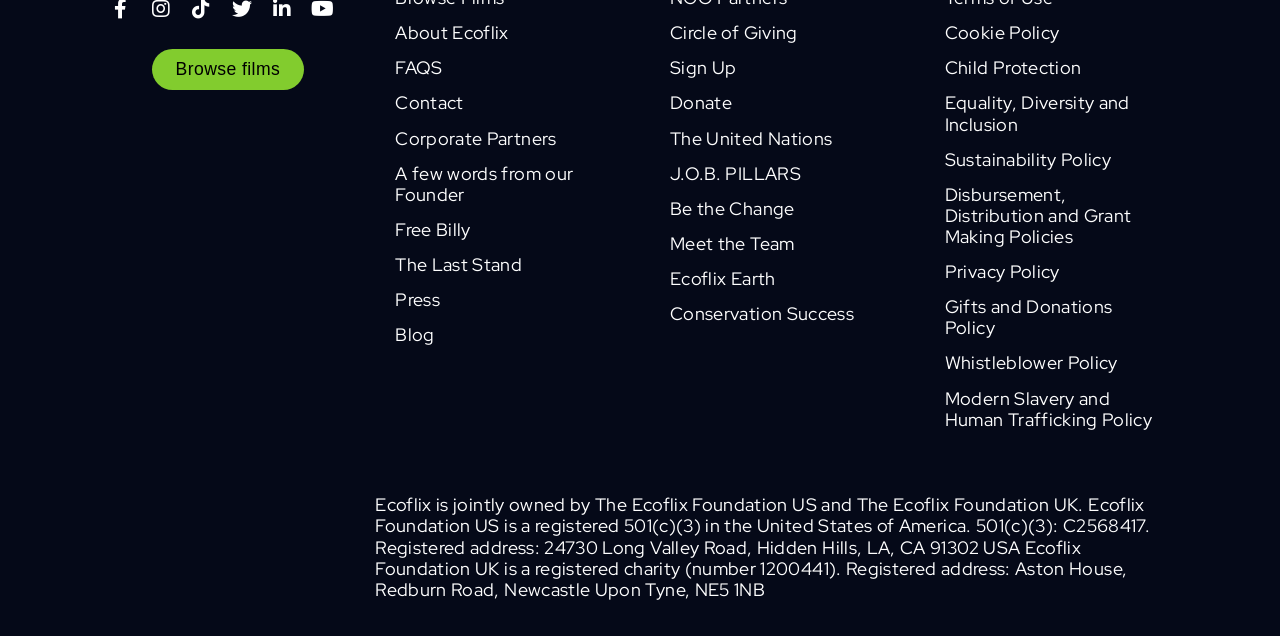What is the registration number of Ecoflix Foundation UK?
Refer to the image and respond with a one-word or short-phrase answer.

1200441